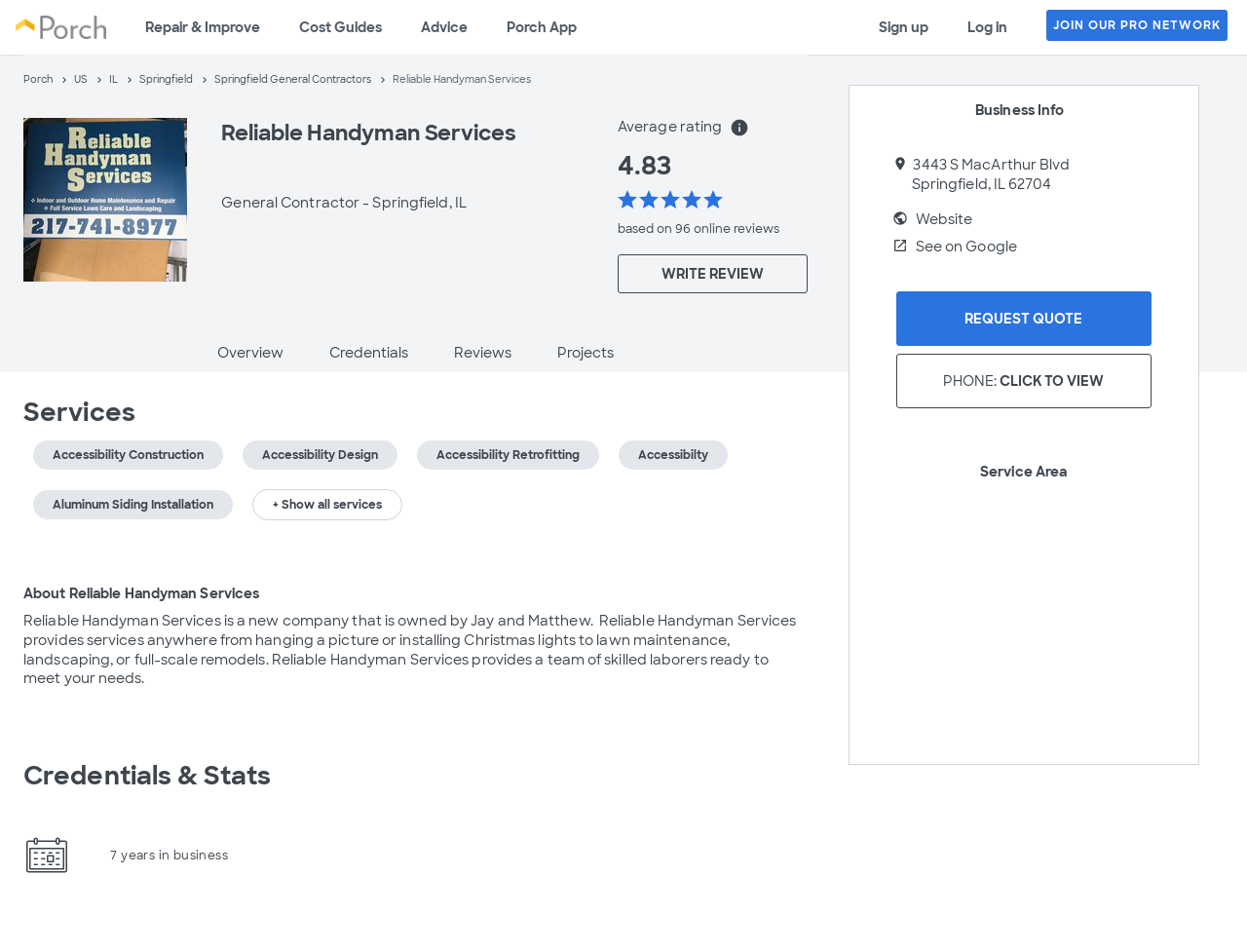Please specify the bounding box coordinates for the clickable region that will help you carry out the instruction: "Click on the 'WRITE REVIEW' button".

[0.495, 0.267, 0.648, 0.308]